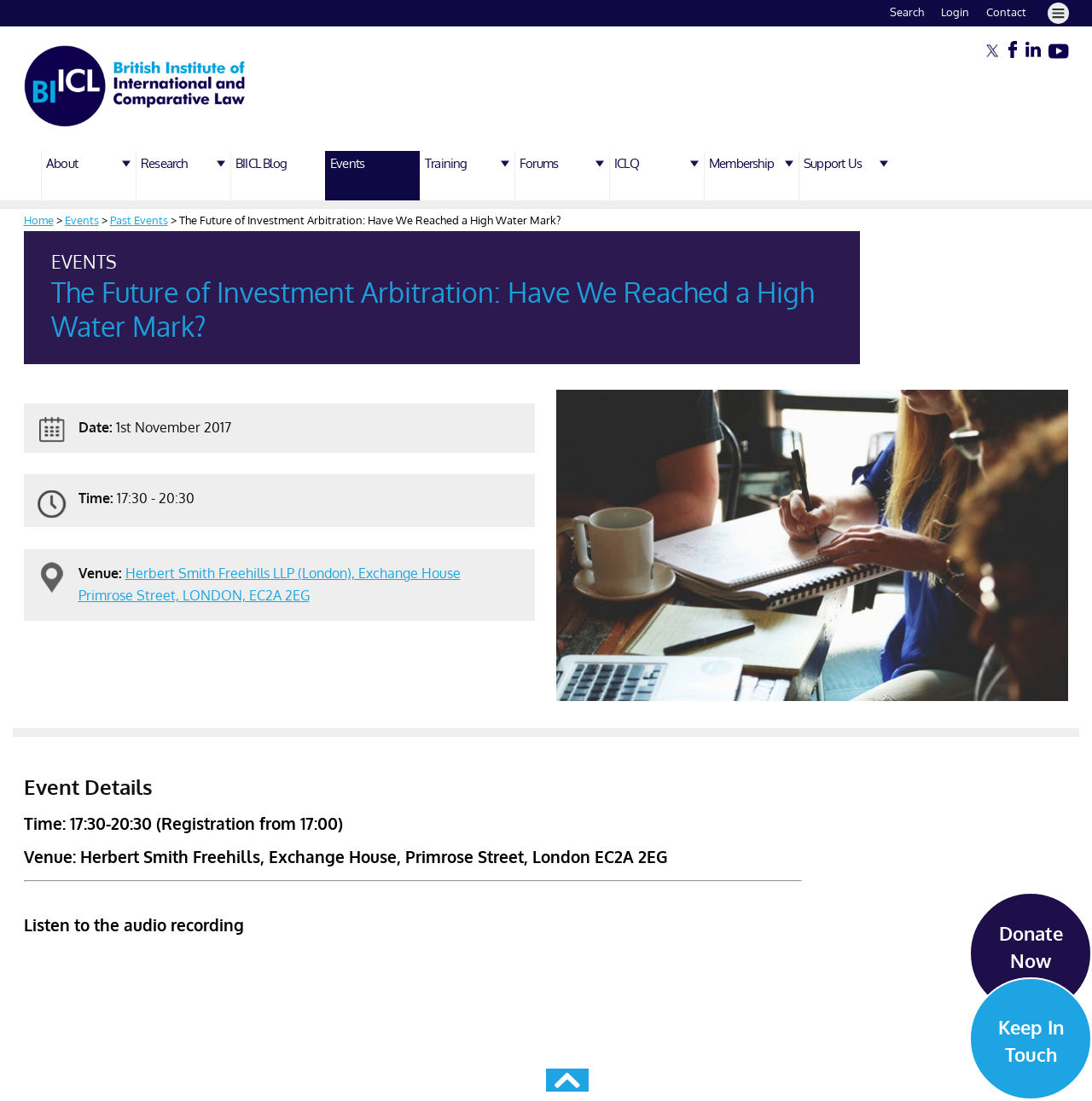What is the date of the event?
Utilize the information in the image to give a detailed answer to the question.

I found the date of the event in the event details section, which is 'Date: 1st November 2017'.